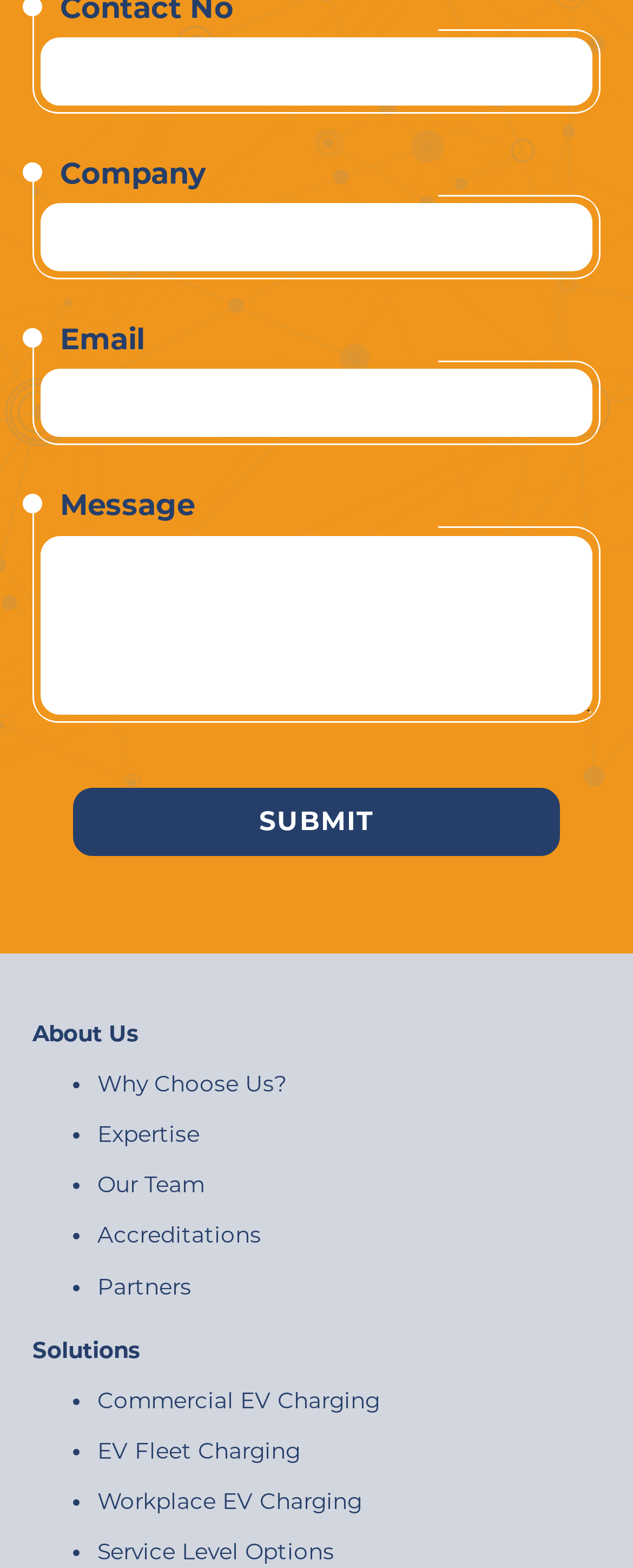Please specify the coordinates of the bounding box for the element that should be clicked to carry out this instruction: "Input company name". The coordinates must be four float numbers between 0 and 1, formatted as [left, top, right, bottom].

[0.064, 0.13, 0.936, 0.173]